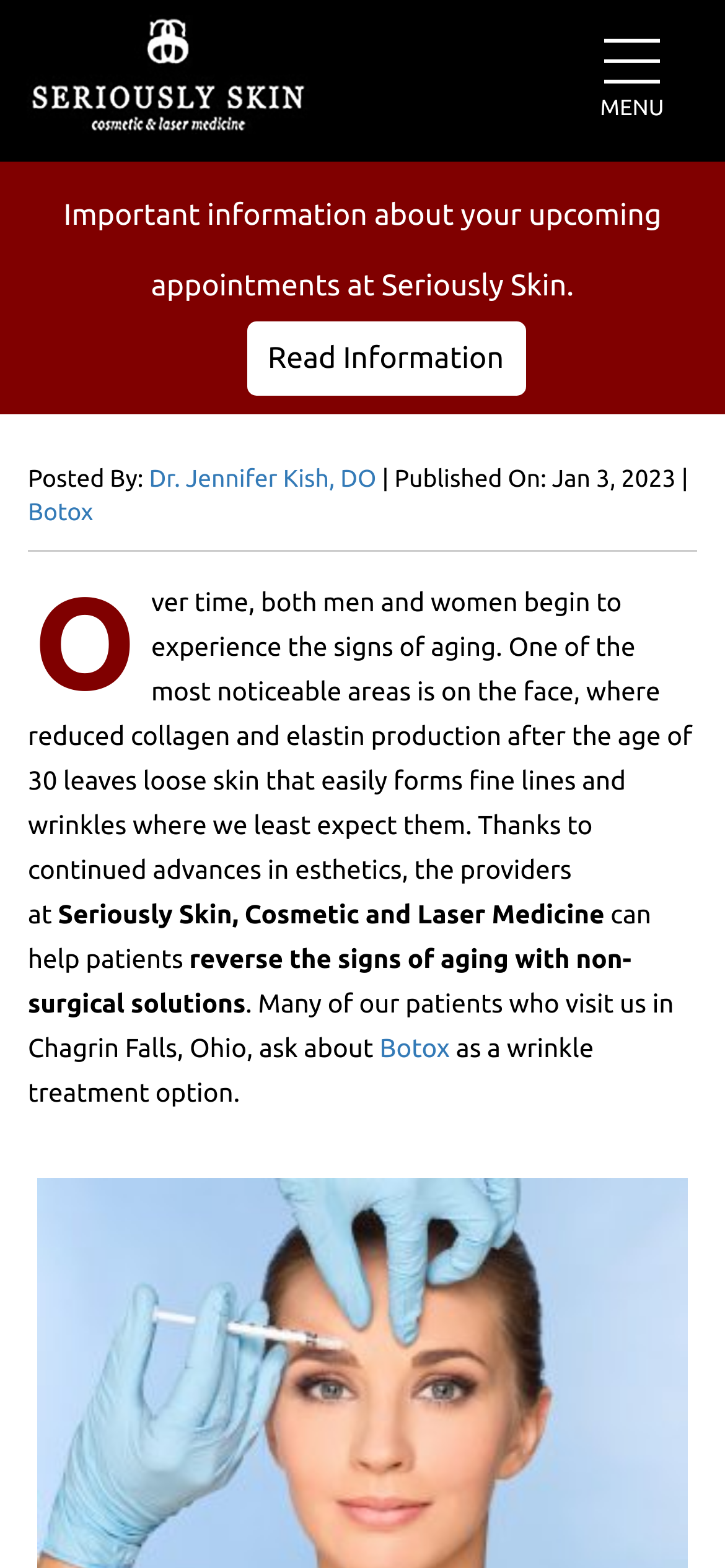Please determine the main heading text of this webpage.

Using Botox as a non-surgical wrinkle treatment